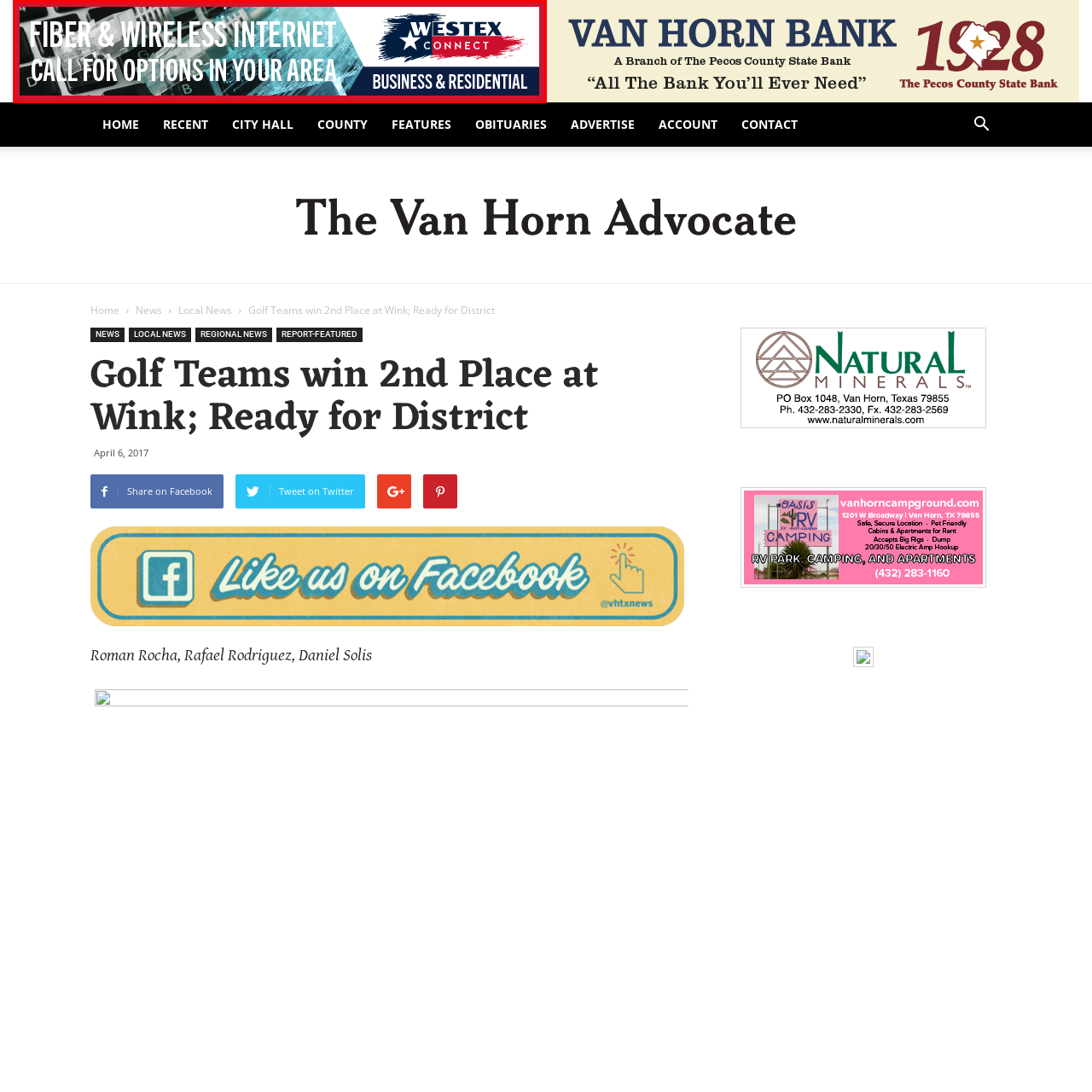Describe in detail the image that is highlighted by the red bounding box.

The image showcases a promotional banner for Westex Connect, emphasizing their fiber and wireless internet services. The bold text prominently states "FIBER & WIRELESS INTERNET," followed by a call to action: "CALL FOR OPTIONS IN YOUR AREA." The design features a backdrop of technology imagery, including close-up shots of network cables and data streams, conveying a sense of connectivity and modern internet solutions. The banner serves both business and residential audiences, seamlessly blending information with an inviting aesthetic.